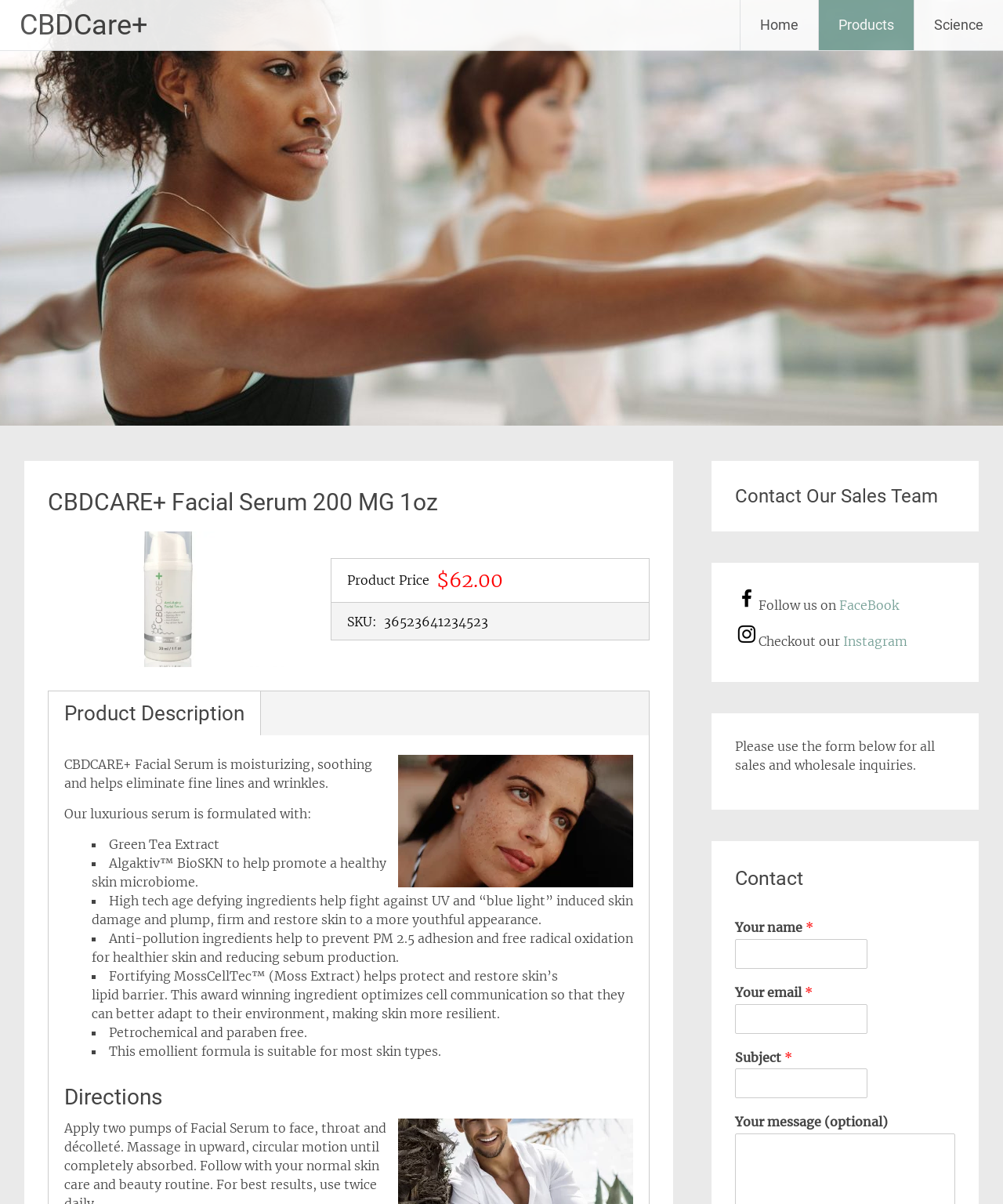Locate the primary headline on the webpage and provide its text.

CBDCARE+ Facial Serum 200 MG 1oz